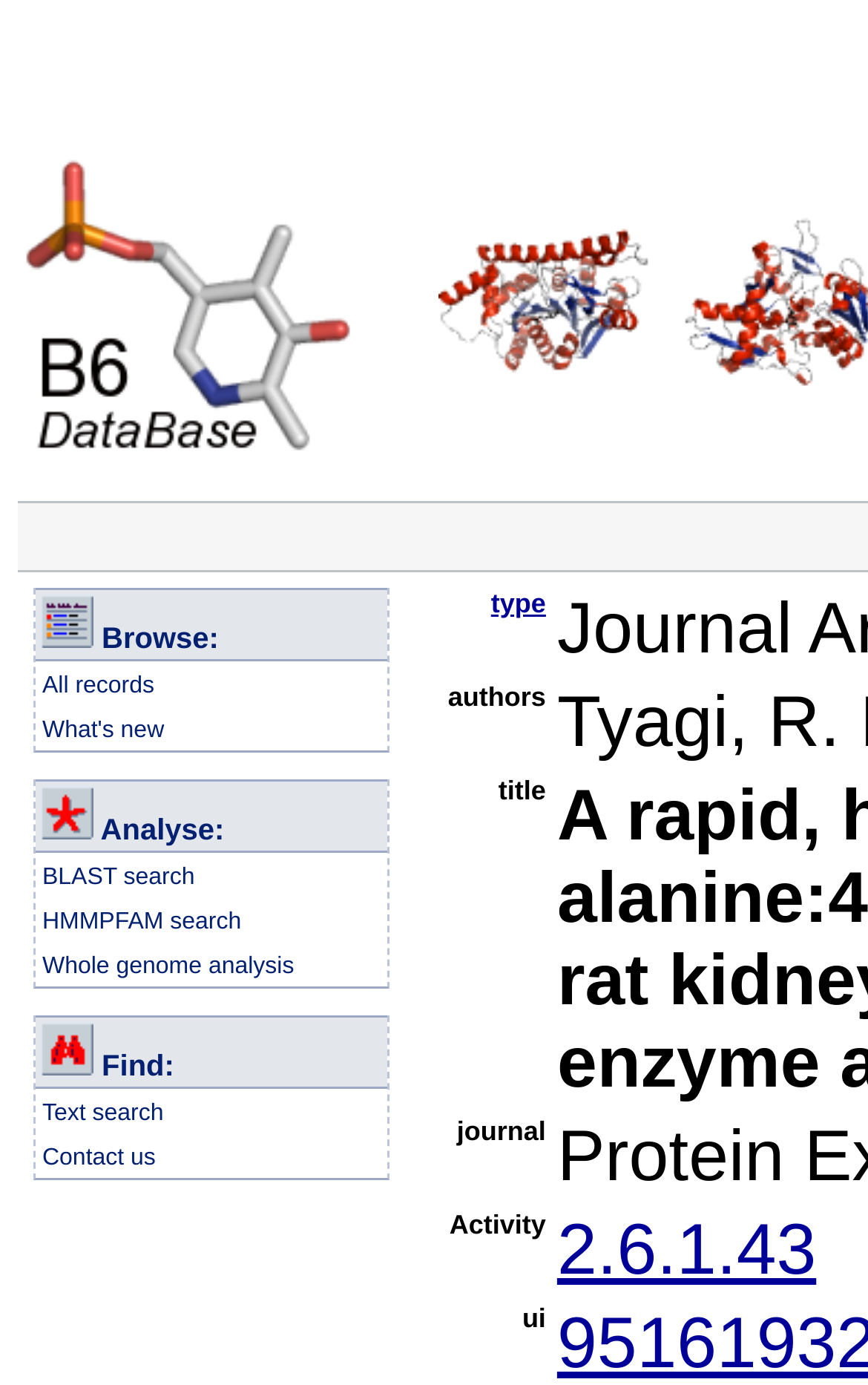Please identify the bounding box coordinates of the clickable area that will allow you to execute the instruction: "Search for BLAST".

[0.049, 0.624, 0.224, 0.643]